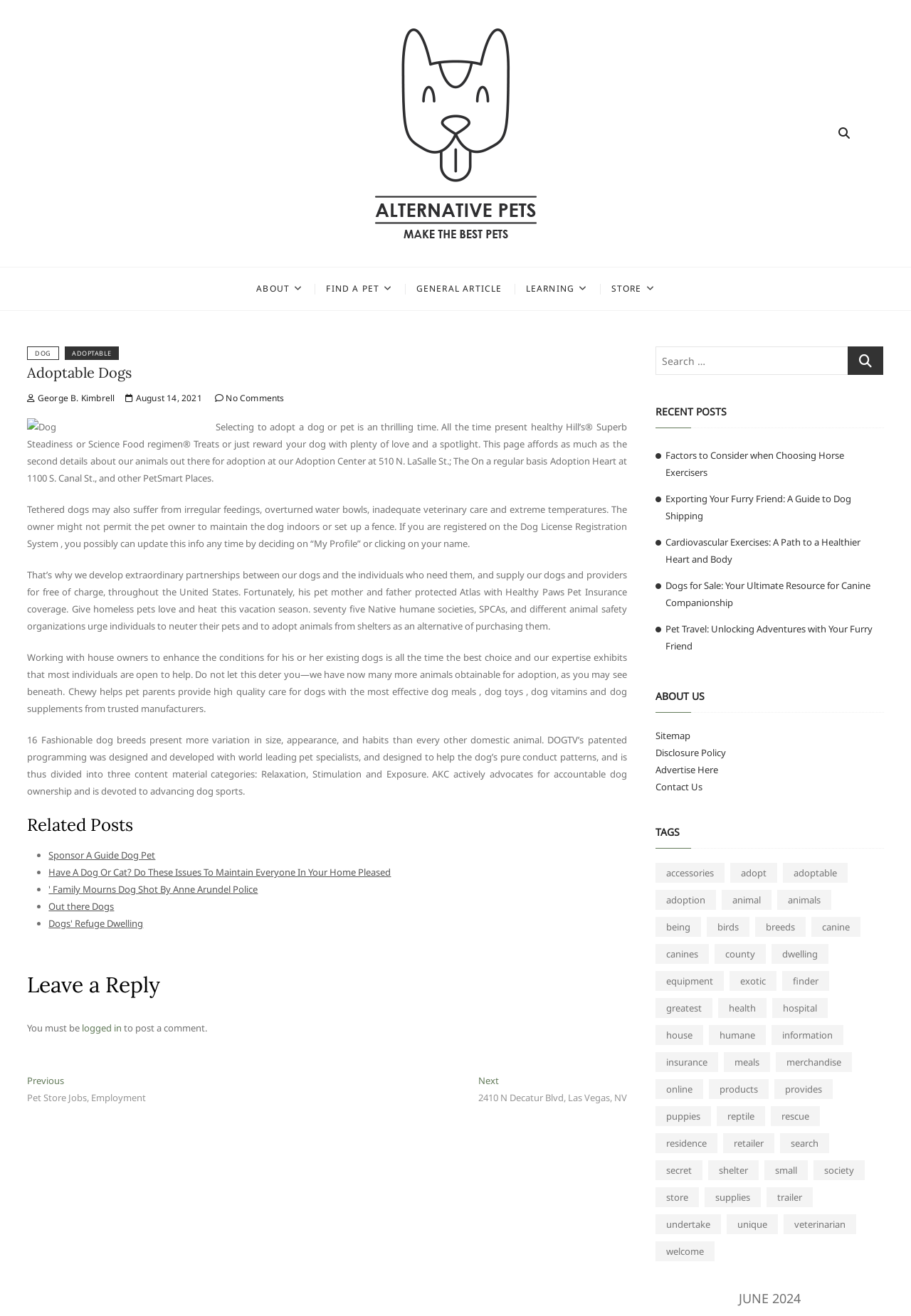Provide a brief response to the question below using one word or phrase:
How many recent posts are listed on this webpage?

5